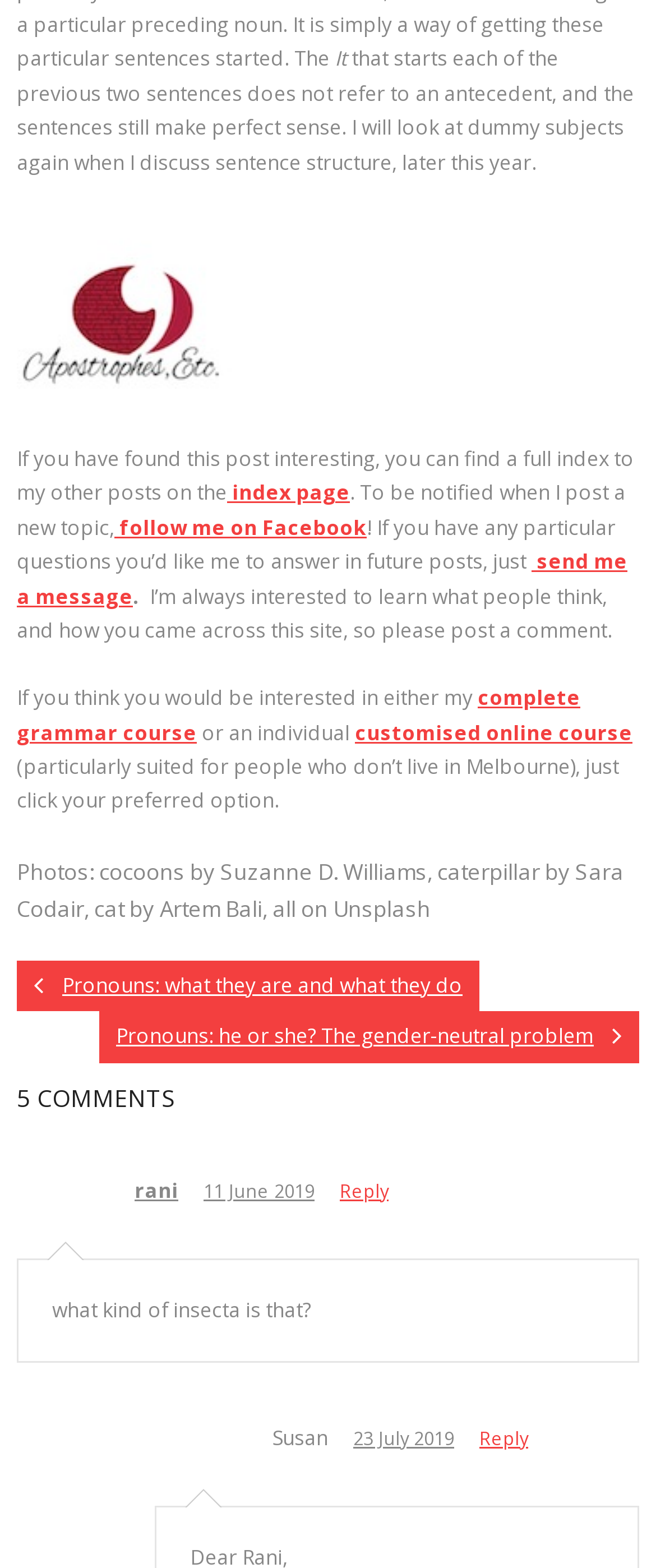Provide a brief response using a word or short phrase to this question:
How many comments are there on this post?

5